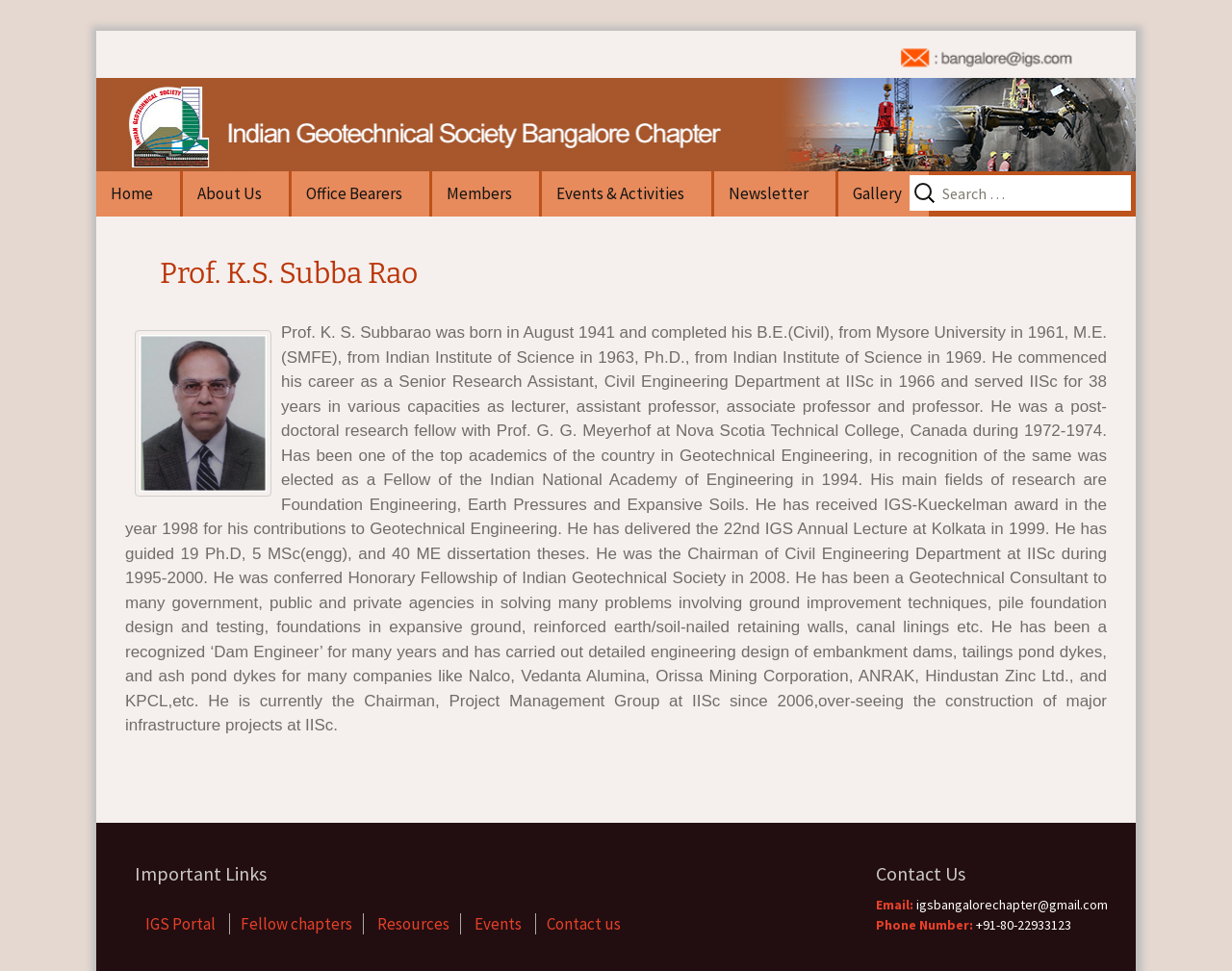Give a detailed overview of the webpage's appearance and contents.

The webpage is about Prof. K.S. Subba Rao, a renowned geotechnical engineer, and the Indian Geotechnical Society Bangalore chapter. At the top, there is a navigation menu with links to "Home", "About Us", "Office Bearers", "Members", "Events & Activities", "Newsletter", and "Gallery". On the right side of the navigation menu, there is a search box with a label "Search for:".

Below the navigation menu, there is a main content area that contains an article about Prof. K.S. Subba Rao. The article has a heading with the professor's name, followed by a photo of him. The main content of the article is a biographical text that describes his education, career, research interests, and achievements.

At the bottom of the article, there are two sections: "Important Links" and "Contact Us". The "Important Links" section contains links to the IGS Portal, Fellow chapters, Resources, Events, and Contact us. The "Contact Us" section displays the email address and phone number of the Indian Geotechnical Society Bangalore chapter.

Overall, the webpage provides information about Prof. K.S. Subba Rao and the Indian Geotechnical Society Bangalore chapter, with links to related resources and contact information.